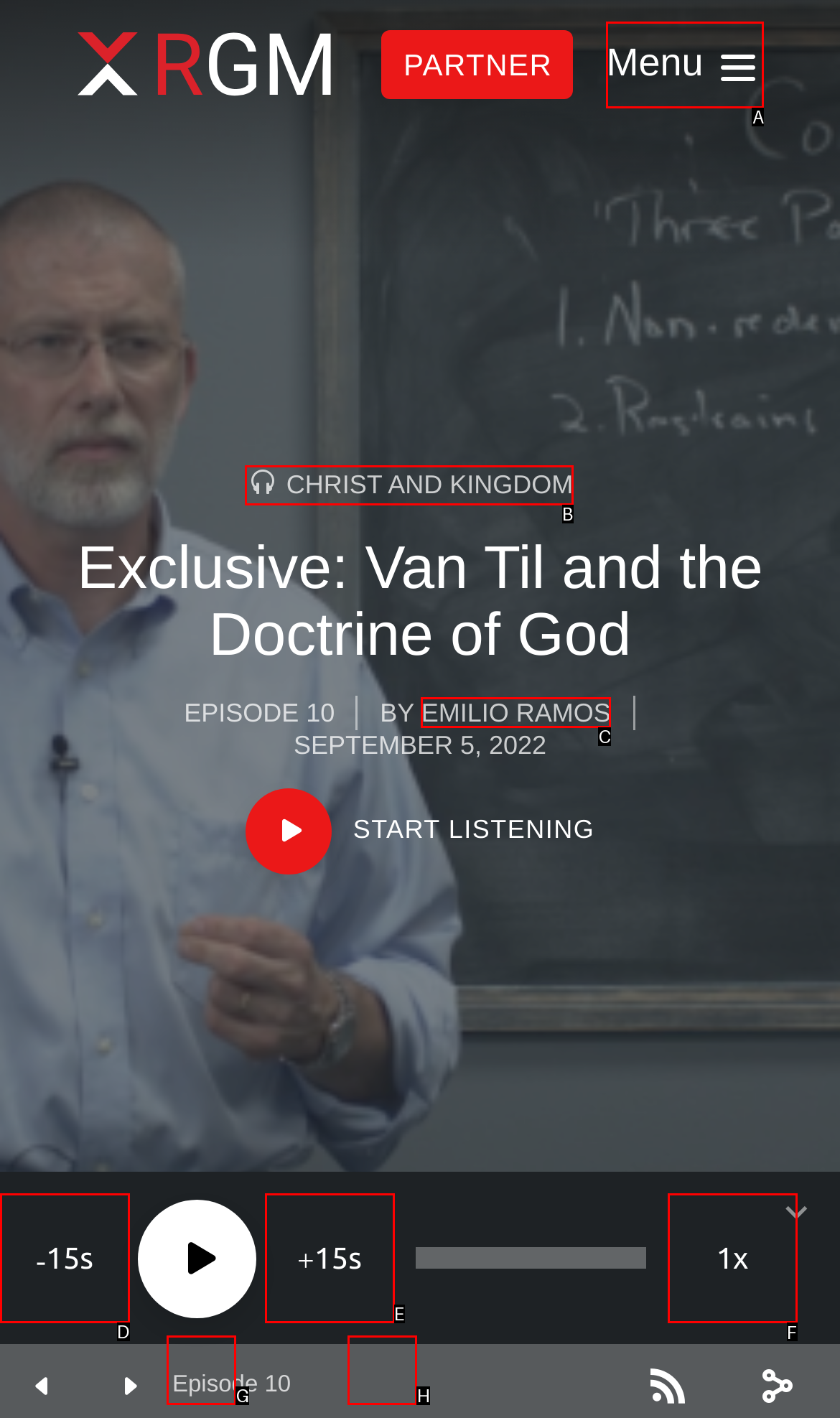Select the proper HTML element to perform the given task: Click on Accredited Provider Answer with the corresponding letter from the provided choices.

None